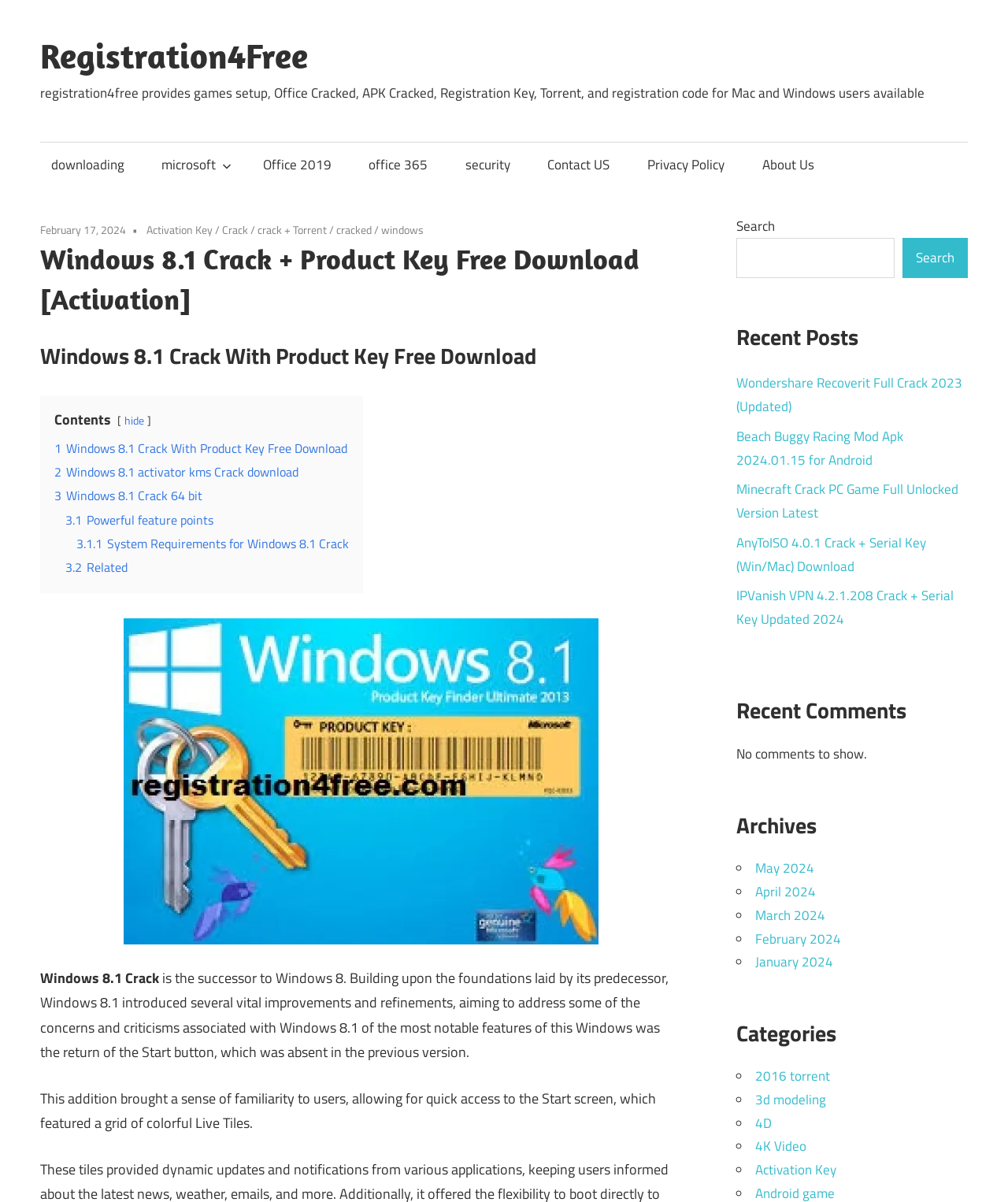Identify the bounding box coordinates for the element you need to click to achieve the following task: "View the 'Windows 8.1 Crack With Product Key Free Download' article". Provide the bounding box coordinates as four float numbers between 0 and 1, in the form [left, top, right, bottom].

[0.04, 0.283, 0.677, 0.309]